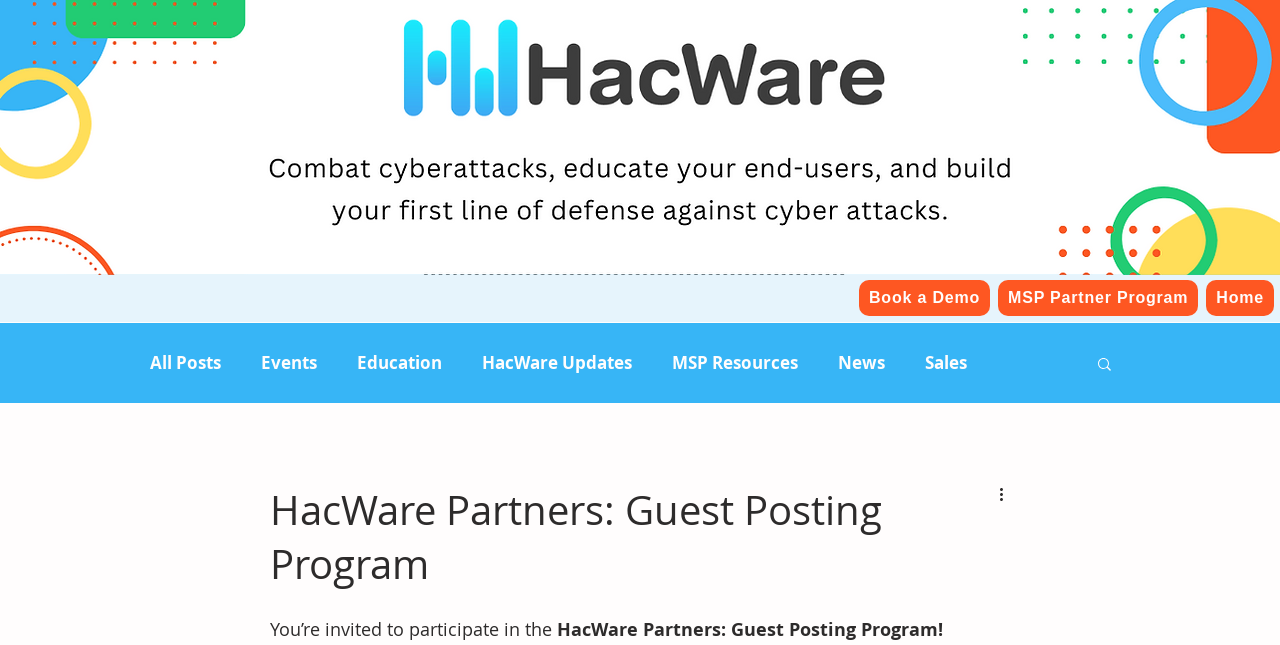Can you determine the bounding box coordinates of the area that needs to be clicked to fulfill the following instruction: "Go to 'MSP Partner Program'"?

[0.78, 0.434, 0.936, 0.489]